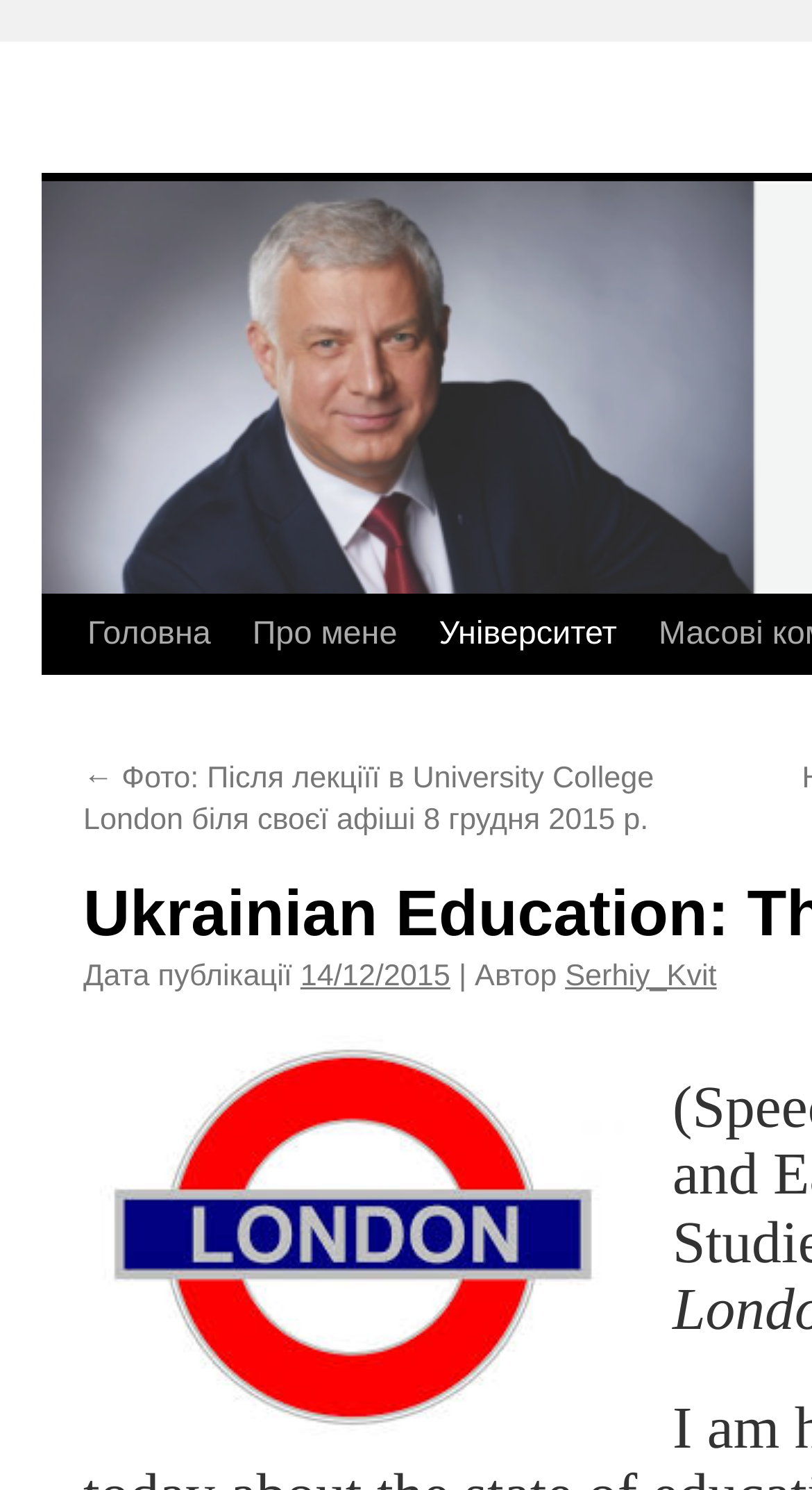What is the main category of the webpage?
From the details in the image, provide a complete and detailed answer to the question.

I found the main category by looking at the links at the top of the page, and 'Університет' seems to be the main category.